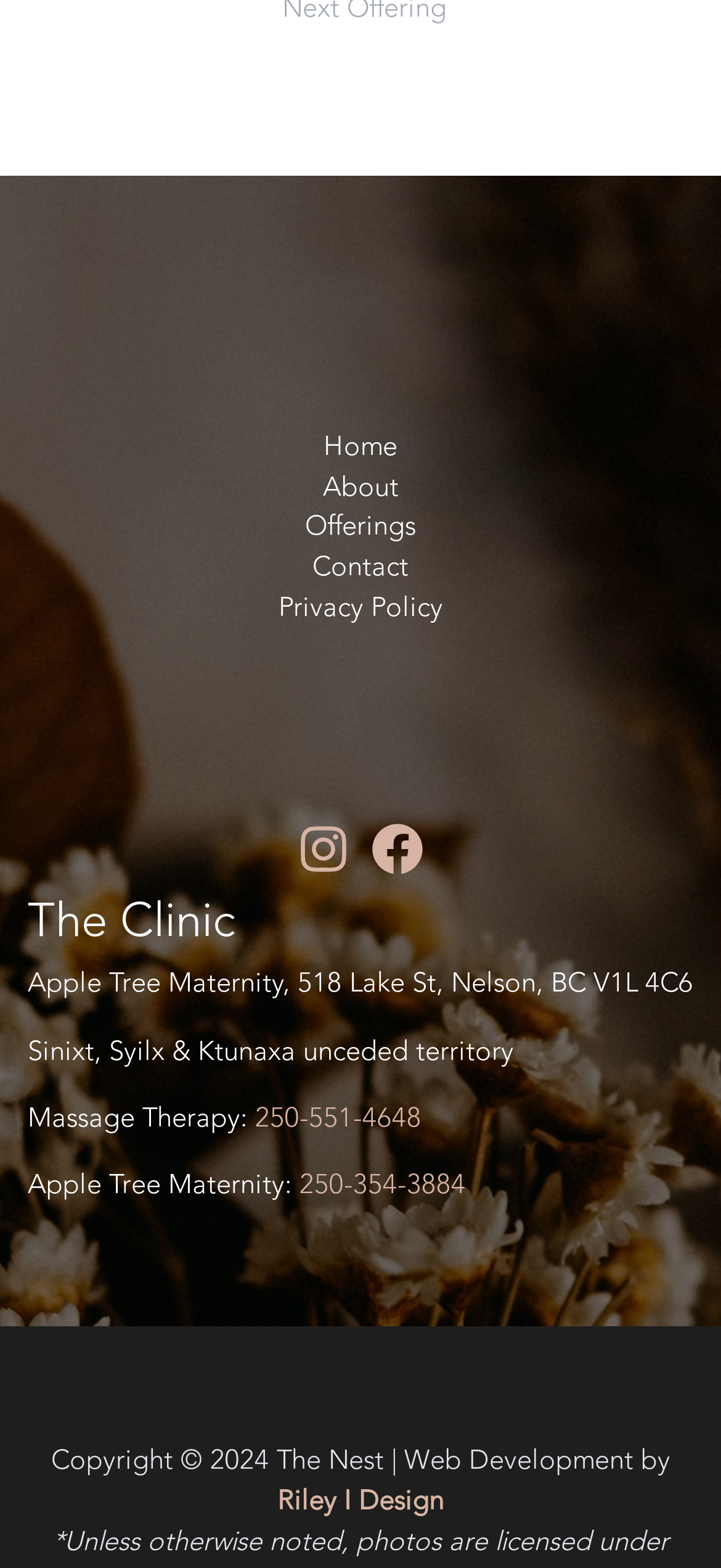Show me the bounding box coordinates of the clickable region to achieve the task as per the instruction: "Go to SportSuite Dashboard".

None